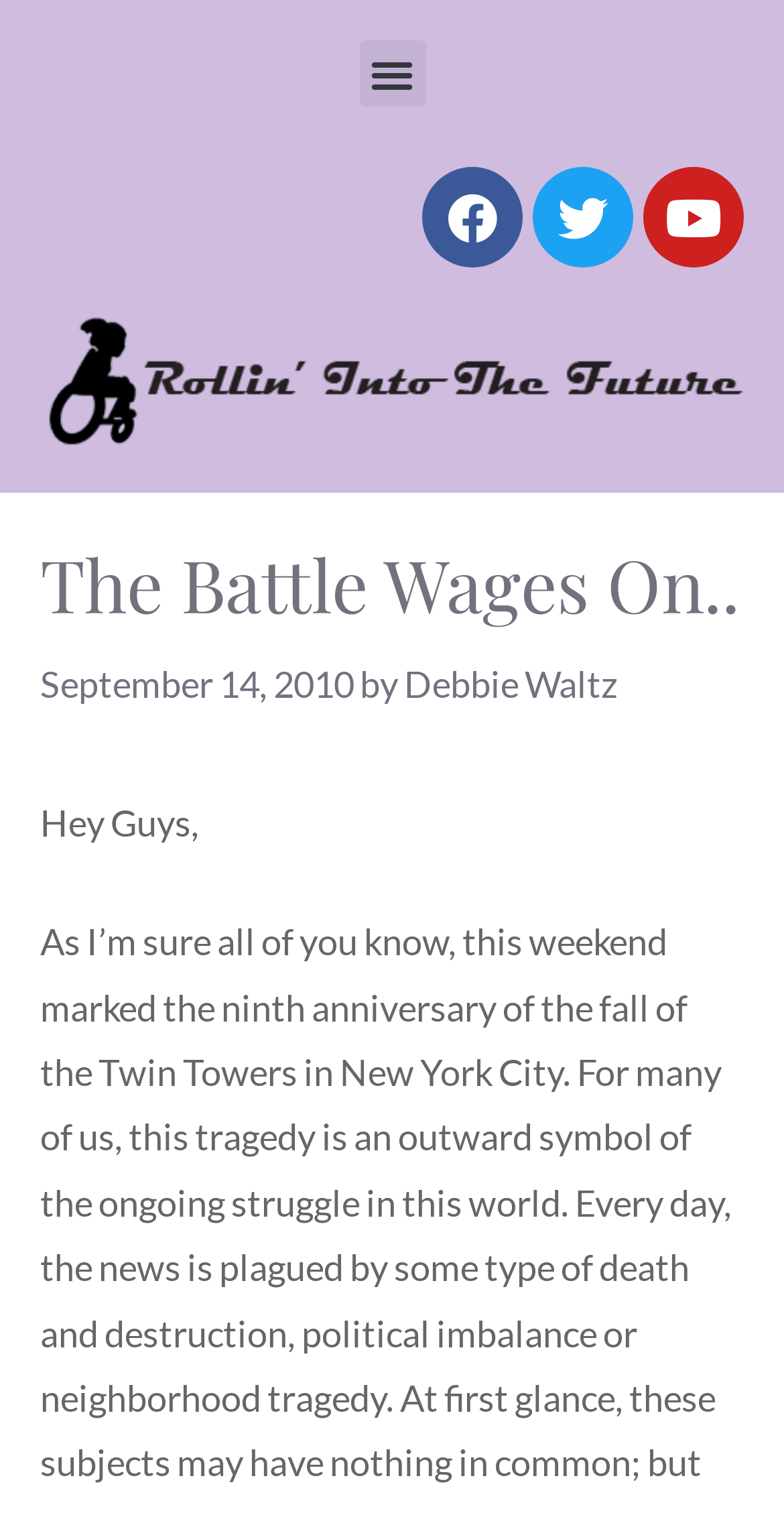Mark the bounding box of the element that matches the following description: "Youtube".

[0.821, 0.11, 0.949, 0.177]